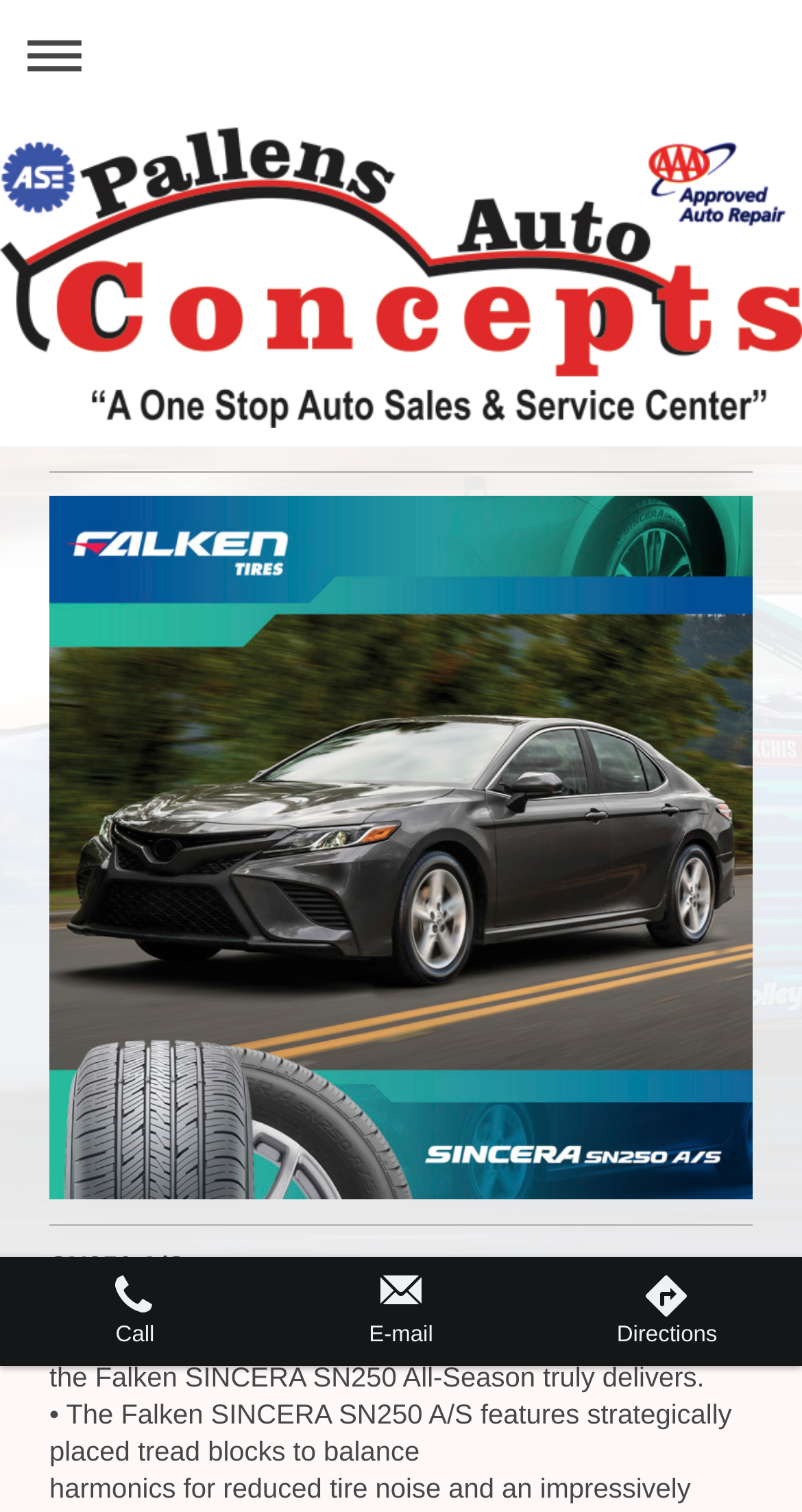Construct a comprehensive caption that outlines the webpage's structure and content.

This webpage appears to be about Pallens Auto Concepts, specifically showcasing the Falken SINCERA SN250 A/S product. At the top left, there is a navigation link to expand or collapse the navigation menu. Below this, a prominent link takes center stage, spanning almost the entire width of the page.

The main content area begins with a heading "SN250 A/S:" followed by three paragraphs of text that describe the features and benefits of the Falken SINCERA SN250 All-Season tire. The text highlights its durability, all-season performance, and ride comfort.

Below the text, there is a table with three columns, each containing a link to a different action: "Call", "E-mail", and "Directions". Each link is accompanied by a small icon, which is an image. The "Call" link is positioned on the left, the "E-mail" link in the middle, and the "Directions" link on the right.